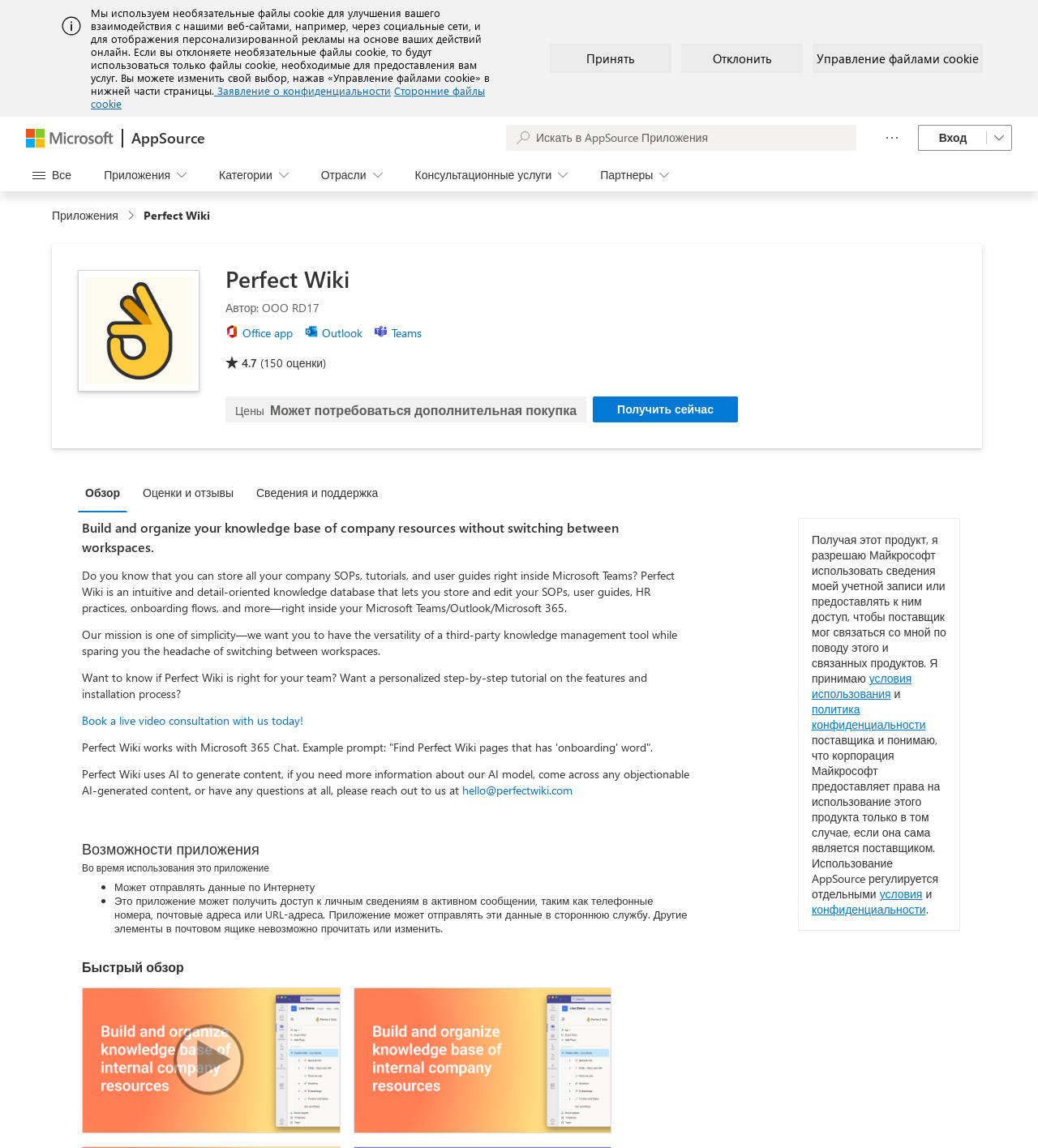Determine the bounding box coordinates for the area you should click to complete the following instruction: "Get Perfect Wiki now".

[0.571, 0.345, 0.711, 0.368]